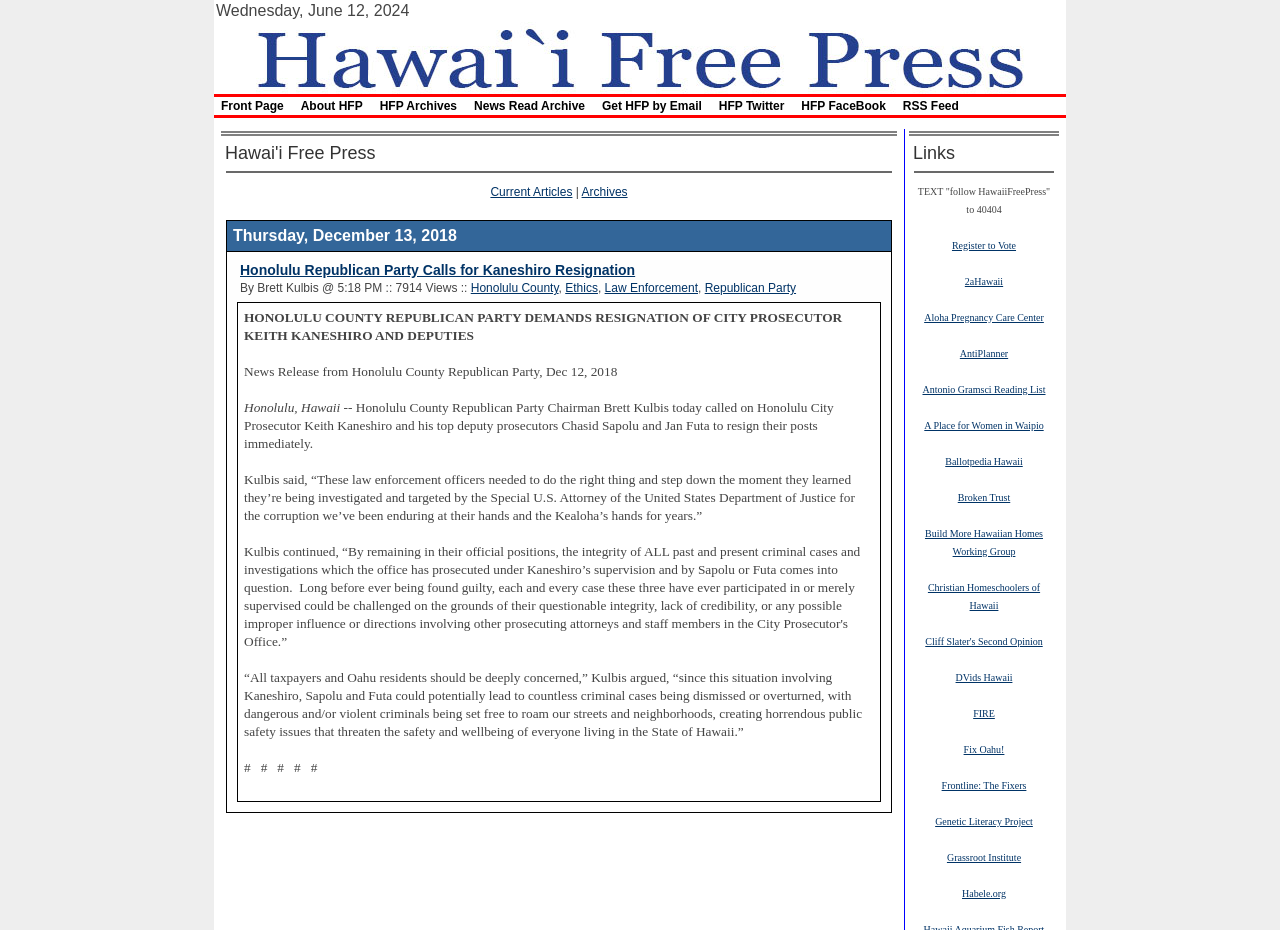Please locate the bounding box coordinates of the element that should be clicked to achieve the given instruction: "Register to Vote".

[0.744, 0.256, 0.794, 0.271]